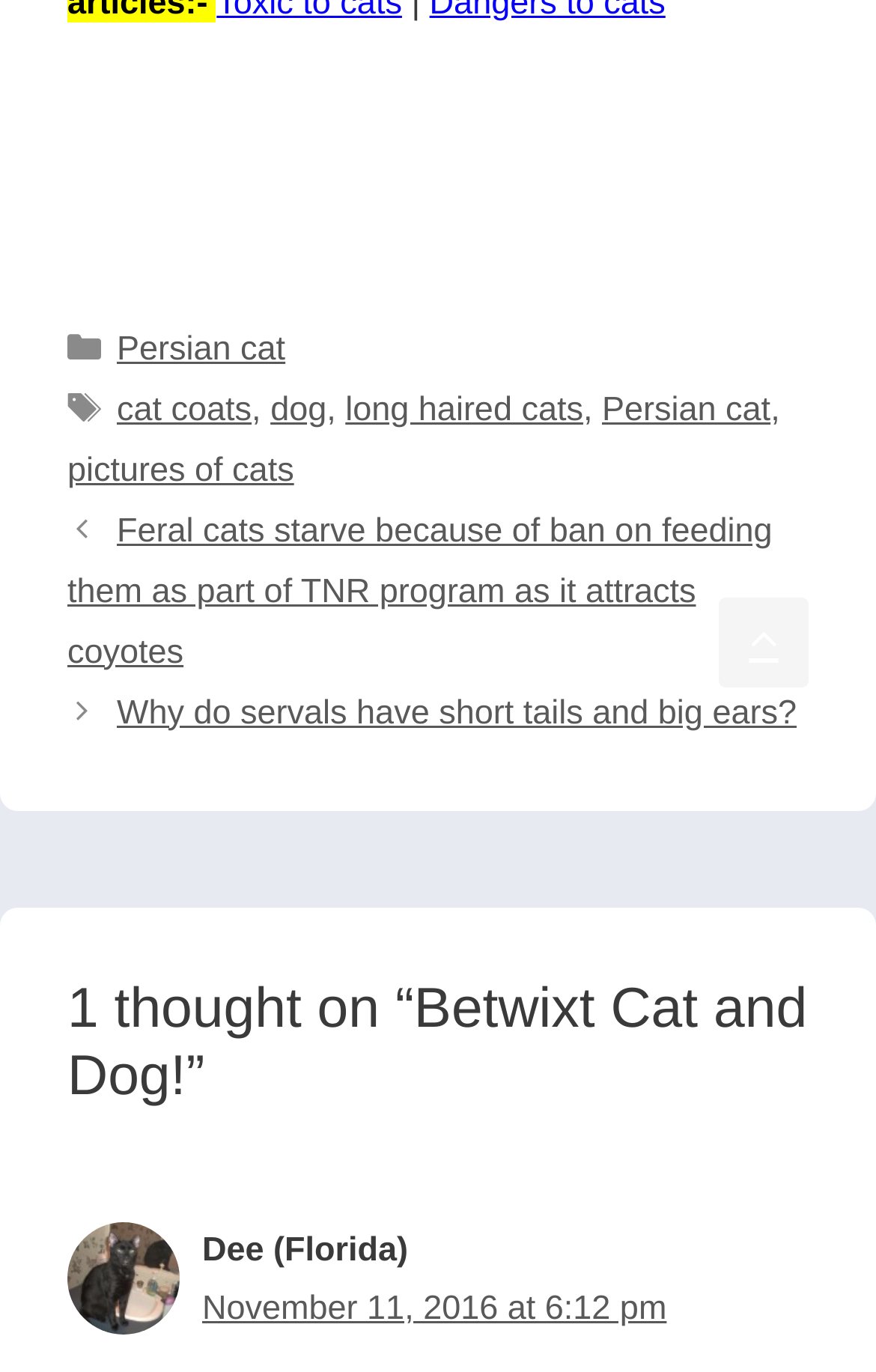Find the bounding box coordinates of the element to click in order to complete this instruction: "Read the post 'Feral cats starve because of ban on feeding them as part of TNR program as it attracts coyotes'". The bounding box coordinates must be four float numbers between 0 and 1, denoted as [left, top, right, bottom].

[0.077, 0.373, 0.882, 0.489]